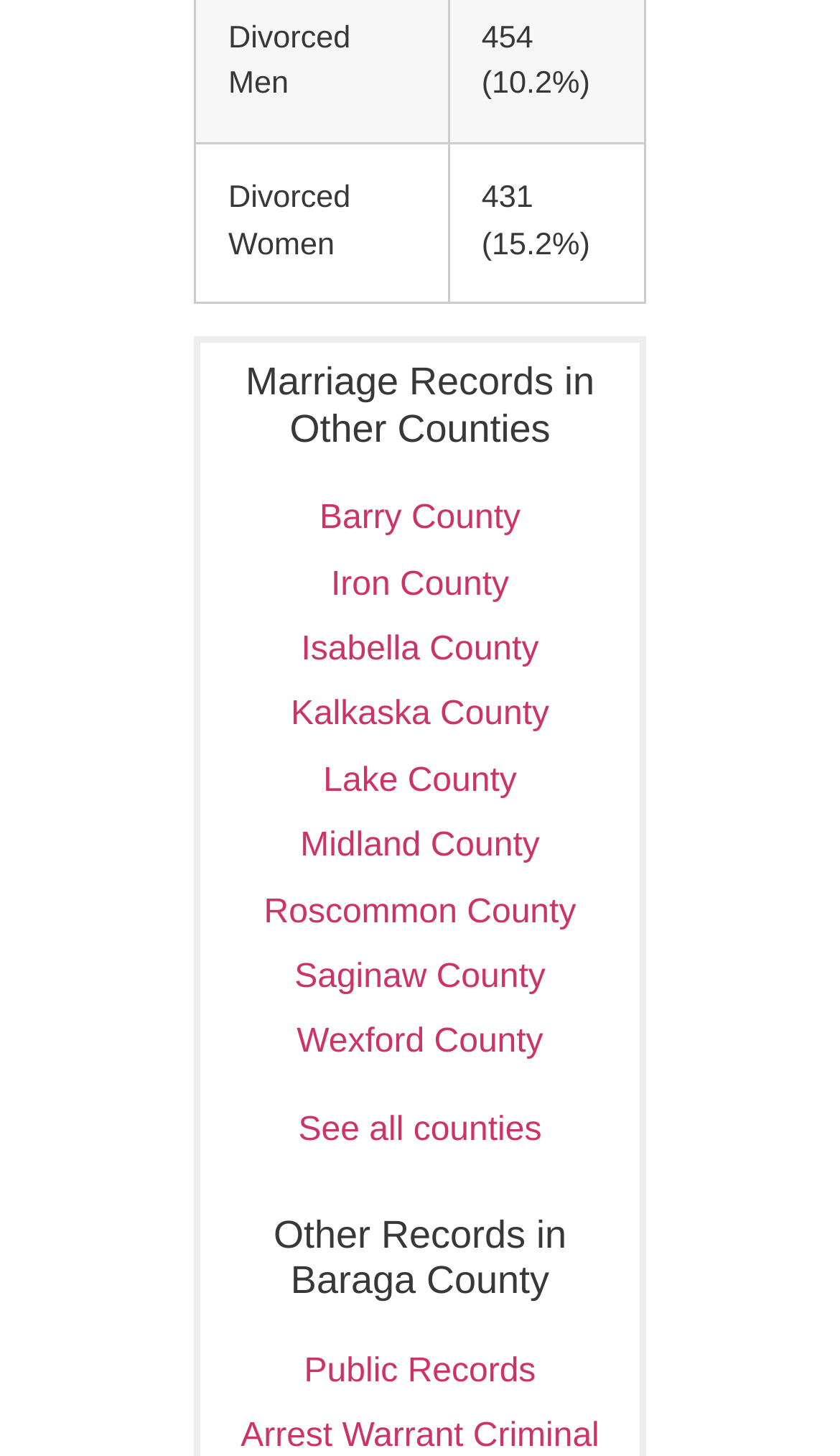Look at the image and give a detailed response to the following question: What is the last type of record mentioned?

By examining the link elements, we can see that the last type of record mentioned is Public Records, which has a bounding box coordinate of [0.362, 0.929, 0.638, 0.954].